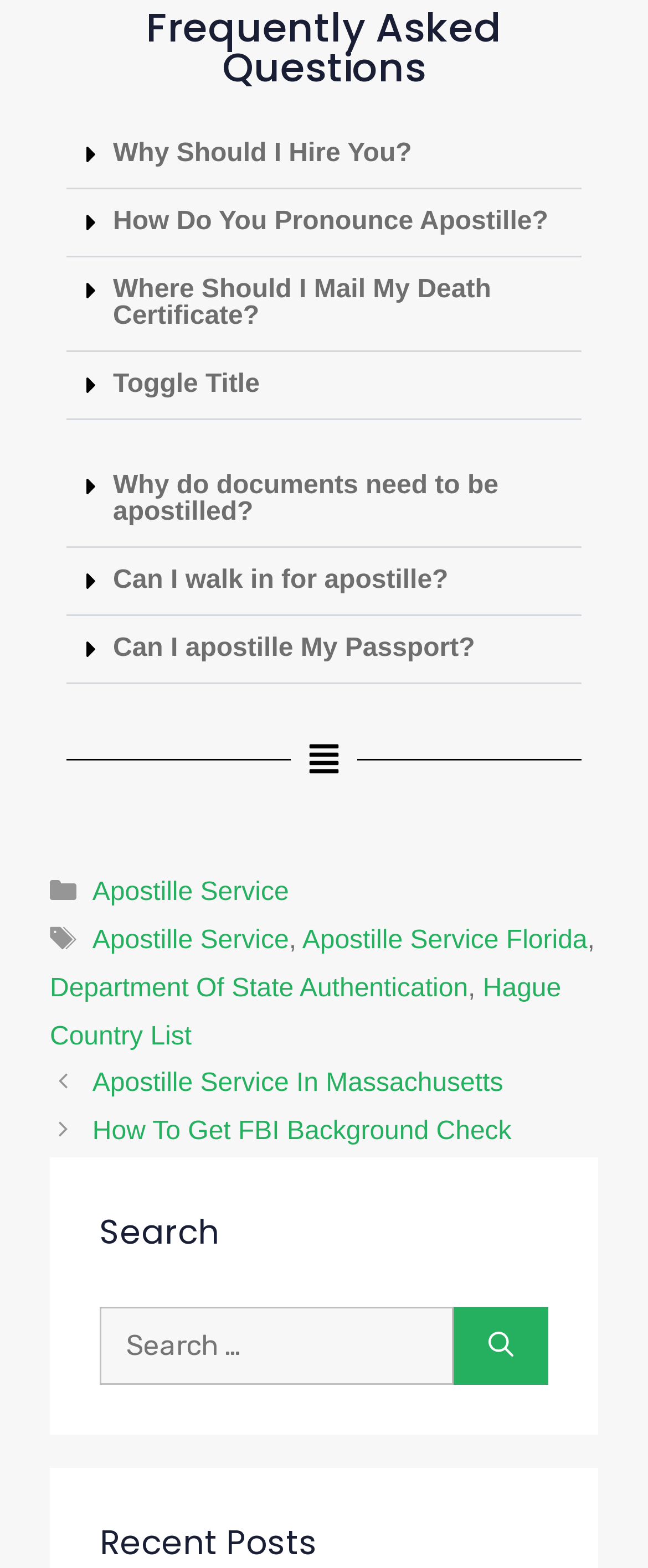Pinpoint the bounding box coordinates of the area that should be clicked to complete the following instruction: "Click on 'Why Should I Hire You?'". The coordinates must be given as four float numbers between 0 and 1, i.e., [left, top, right, bottom].

[0.103, 0.077, 0.897, 0.121]